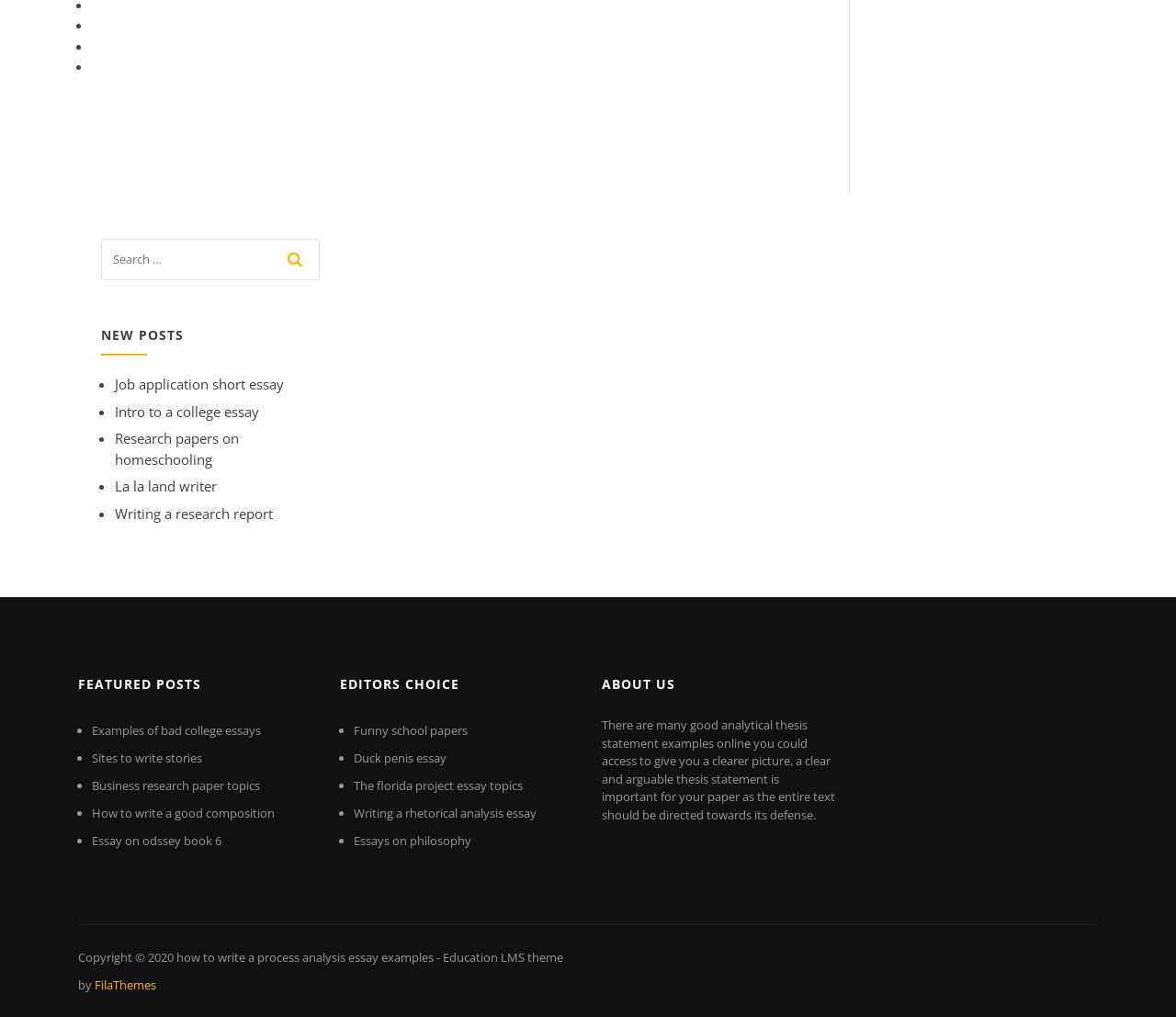Determine the bounding box coordinates of the clickable region to follow the instruction: "search for a topic".

[0.086, 0.235, 0.271, 0.285]